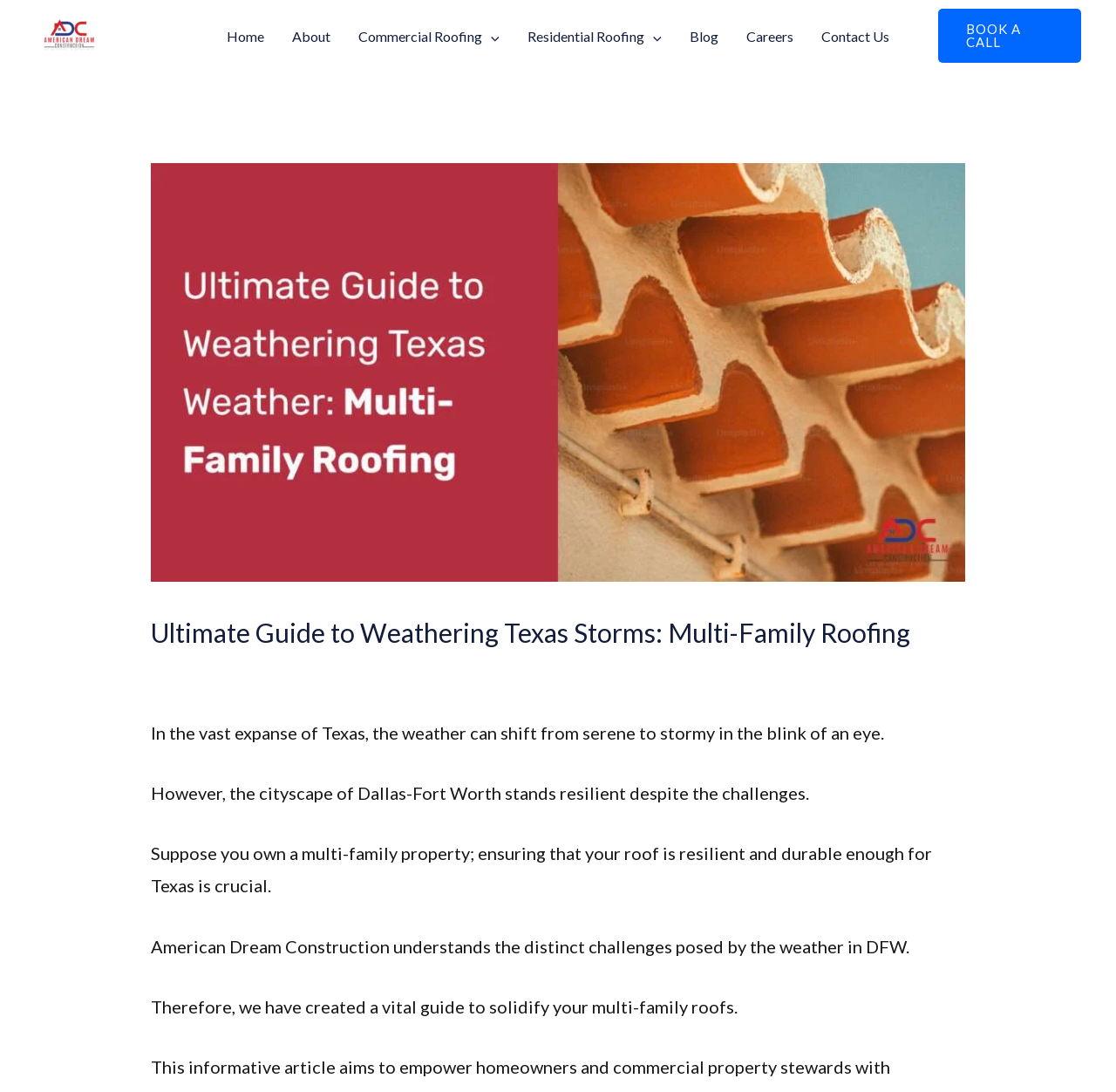Extract the bounding box of the UI element described as: "adf".

[0.337, 0.603, 0.36, 0.622]